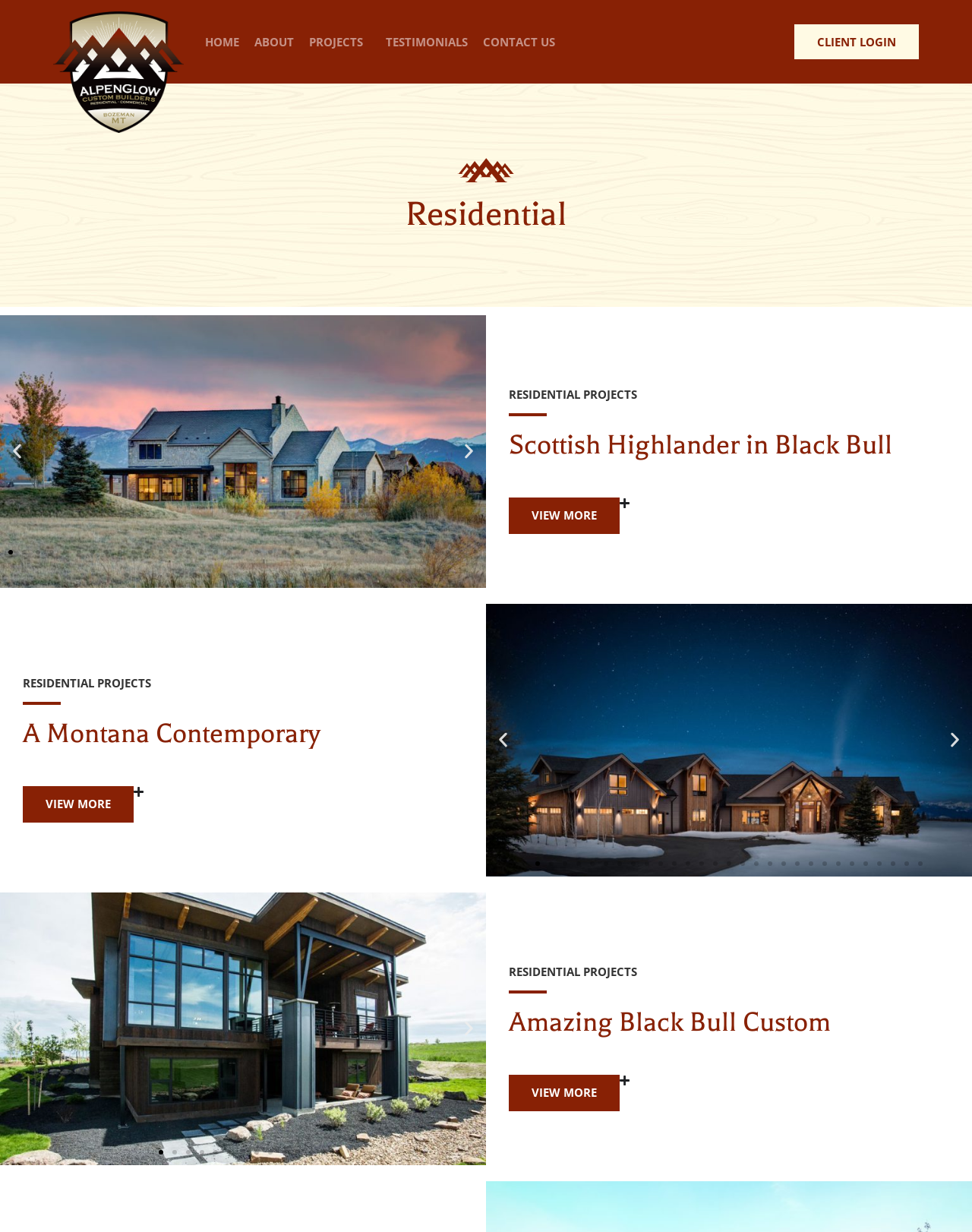What is the name of the project featured in the second carousel?
Please answer using one word or phrase, based on the screenshot.

Scottish Highlander in Black Bull